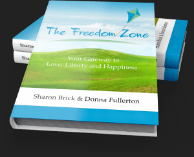Deliver an in-depth description of the image, highlighting major points.

The image features the book titled "The Freedom Zone," beautifully showcasing its cover design. The cover art includes a serene landscape with lush green hills under a bright blue sky, accentuated by a colorful kite symbolizing freedom and joy. The title "The Freedom Zone" is prominently displayed at the top, with the tagline "Your Gateway to Love, Liberty and Happiness" beneath it, conveying the book's inspirational message. The authors, Sharon Brick and Donna Fullerton, are acknowledged at the bottom, adding a personal touch to this motivational work. This book appears to encapsulate themes of personal growth, empowerment, and the pursuit of happiness, inviting readers to explore its content.